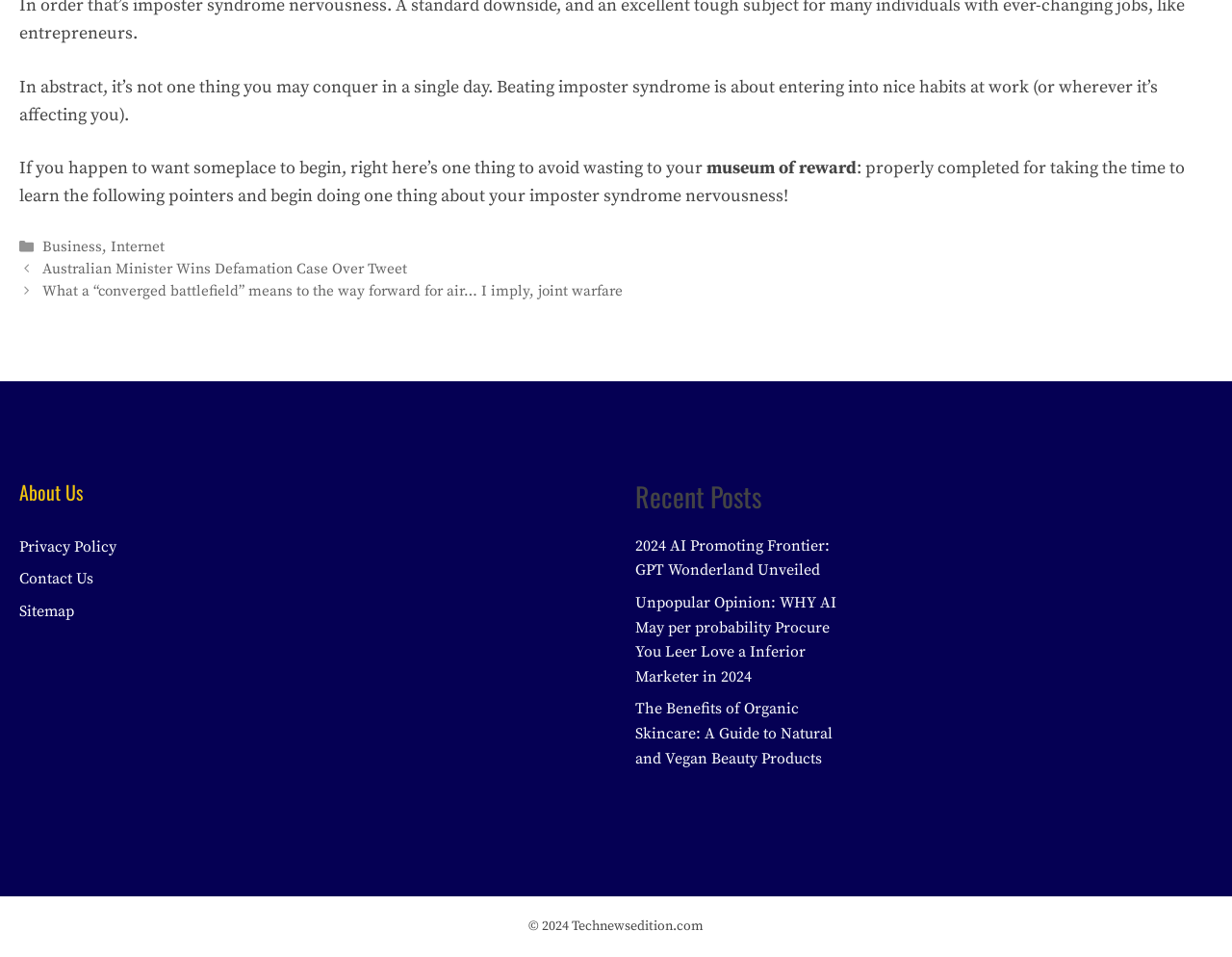Please locate the bounding box coordinates of the element that should be clicked to achieve the given instruction: "Read the 'About Us' section".

[0.016, 0.499, 0.406, 0.529]